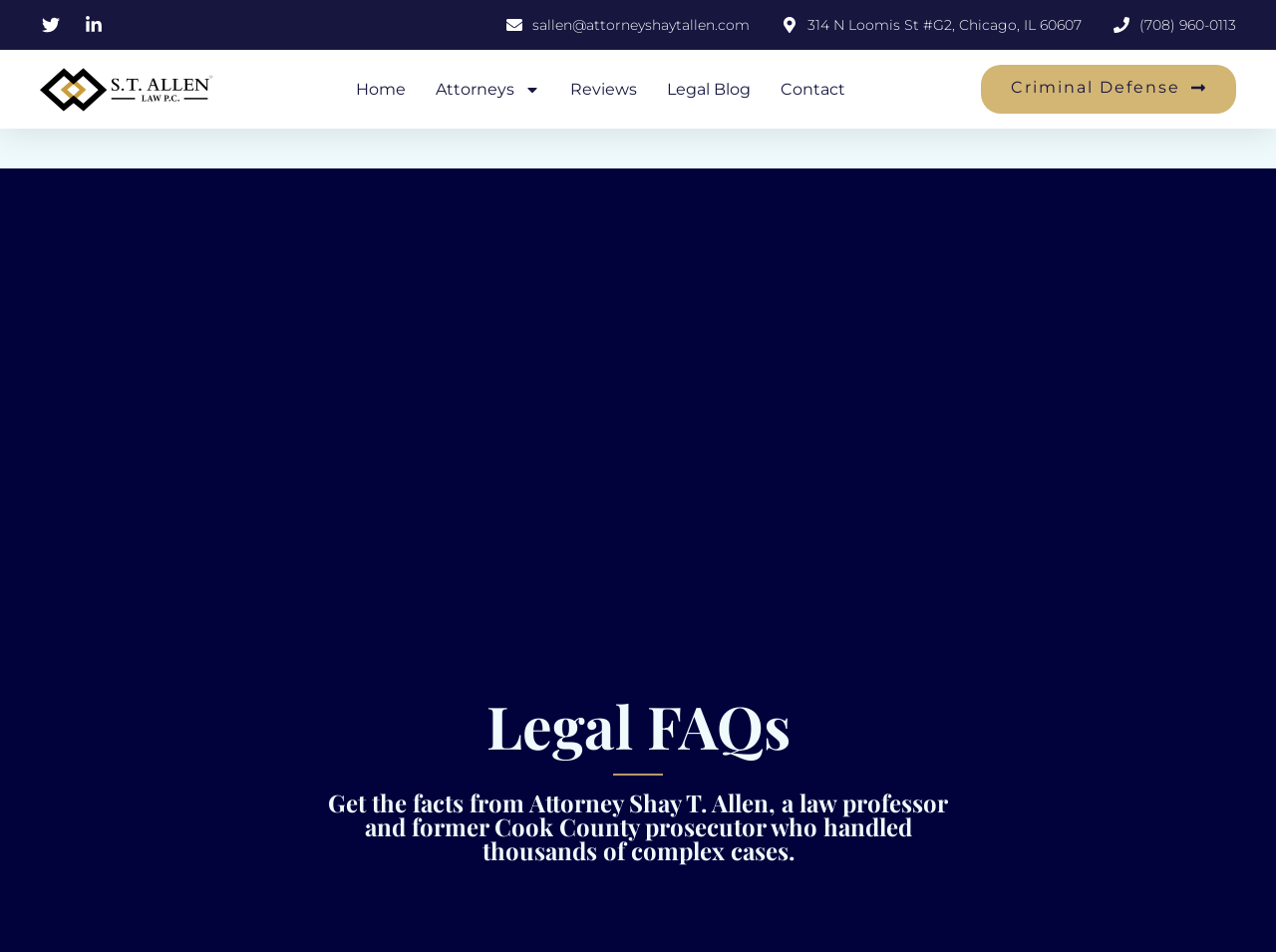Find the bounding box coordinates of the element to click in order to complete this instruction: "Read about Brad Presutto's endorsement". The bounding box coordinates must be four float numbers between 0 and 1, denoted as [left, top, right, bottom].

None